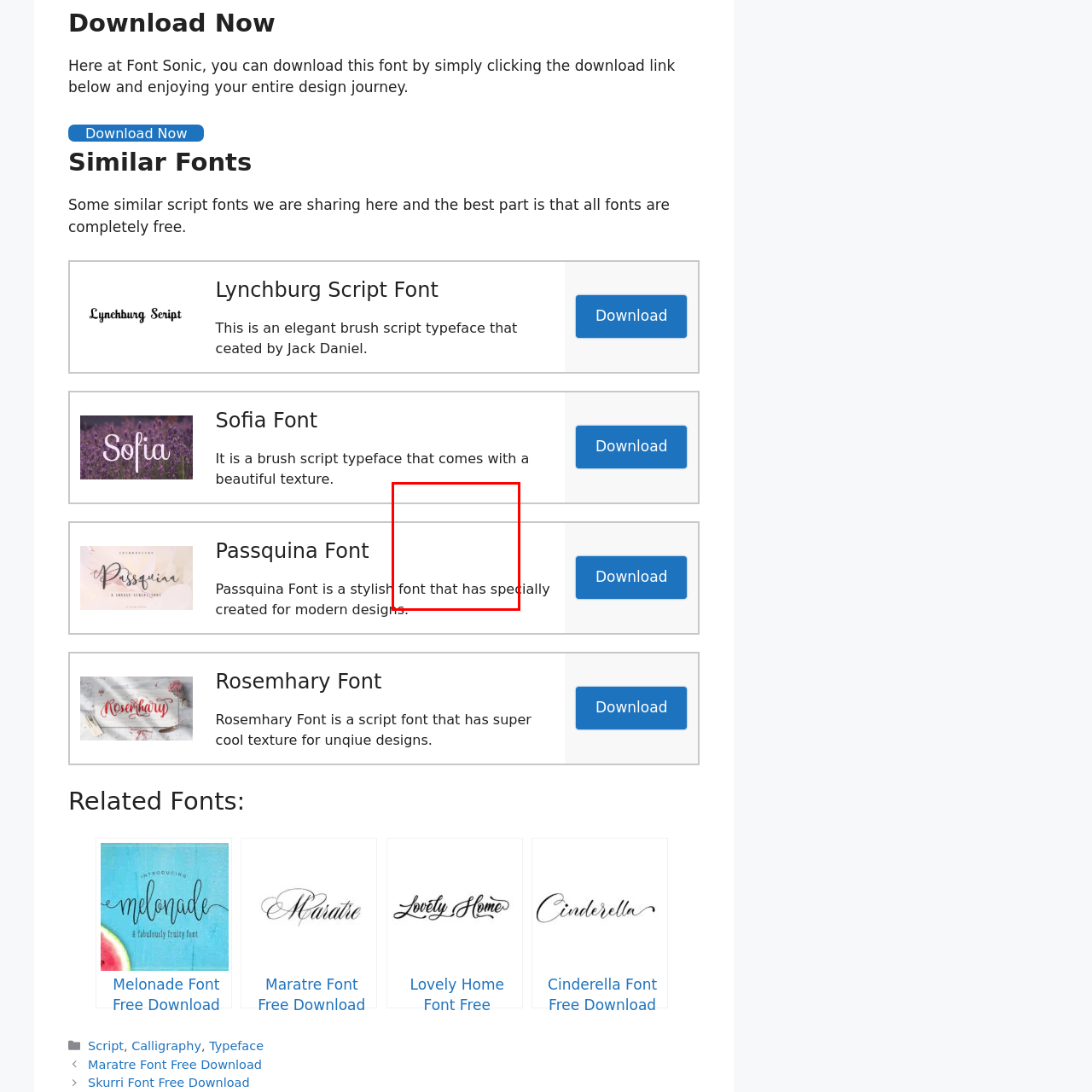Carefully describe the image located within the red boundary.

The image features the "Lovely Home Font," which is a stylish typeface designed specifically for modern design applications. Accompanying text emphasizes its unique quality, stating that it has been crafted with special attention to enhance various creative projects. This font is part of a collection available for free download, making it accessible for designers looking to add a distinct flair to their work.